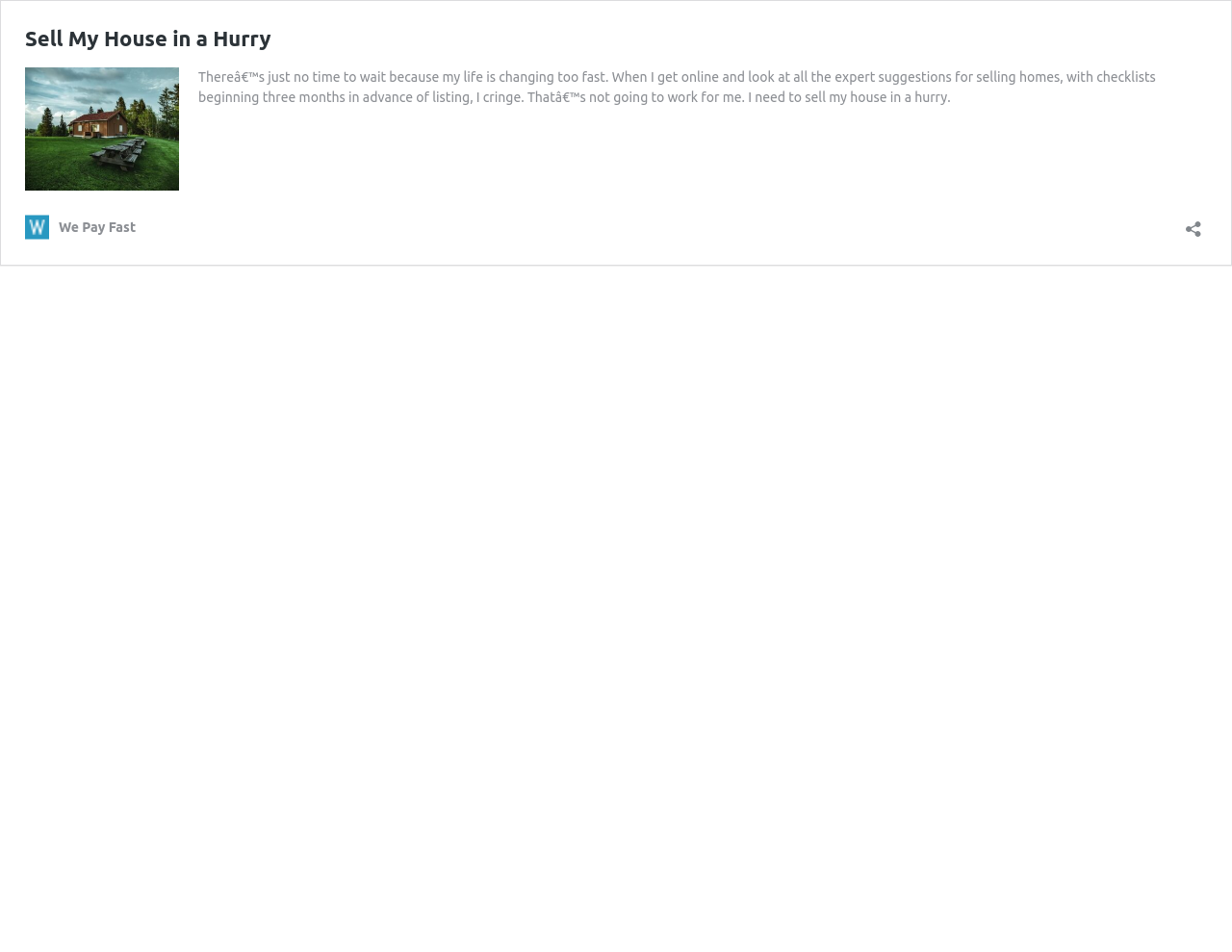What is the function of the button on the webpage?
Give a one-word or short-phrase answer derived from the screenshot.

Open sharing dialog